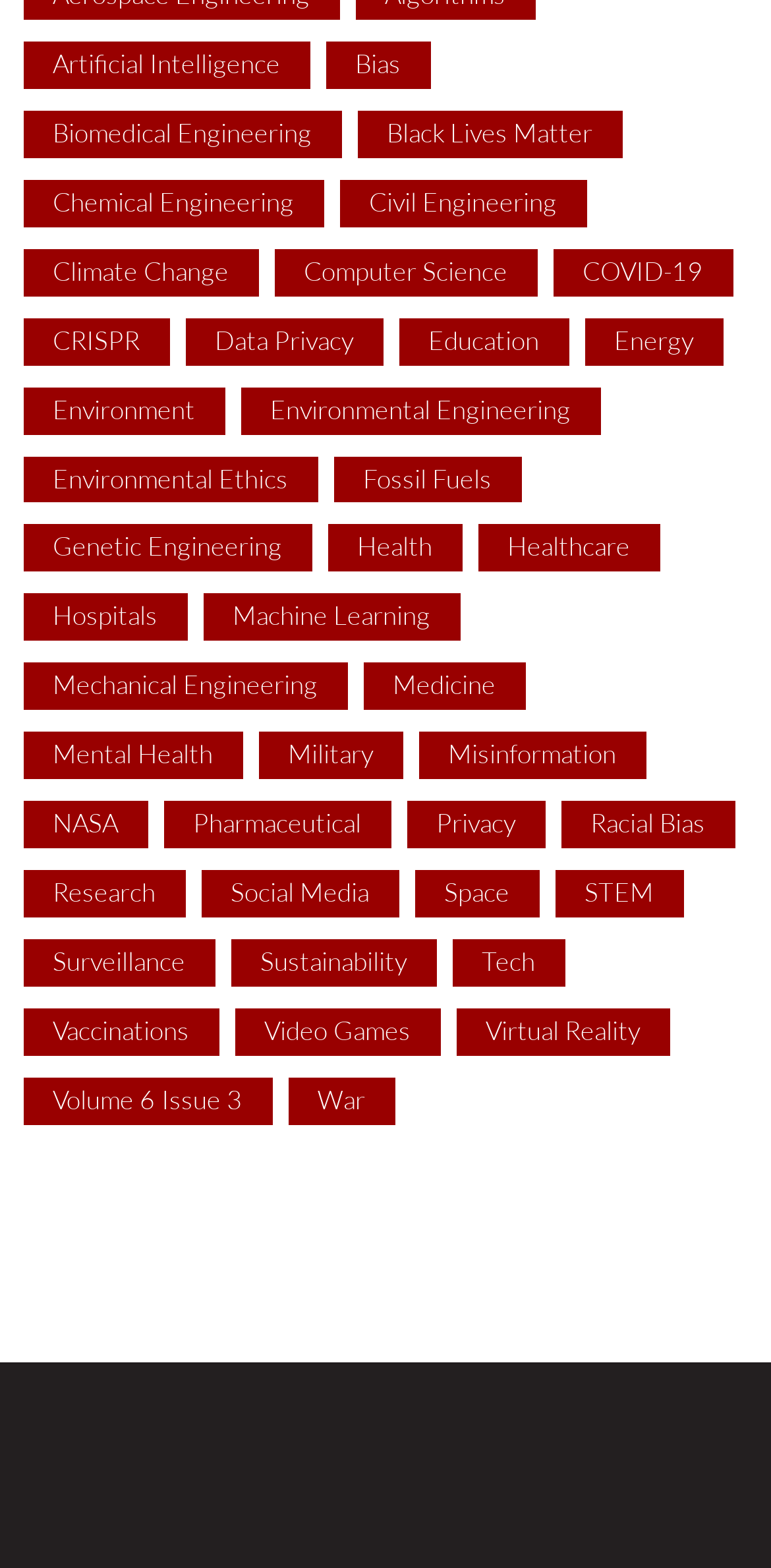Identify the bounding box coordinates of the section to be clicked to complete the task described by the following instruction: "Learn about Machine Learning". The coordinates should be four float numbers between 0 and 1, formatted as [left, top, right, bottom].

[0.263, 0.379, 0.597, 0.409]